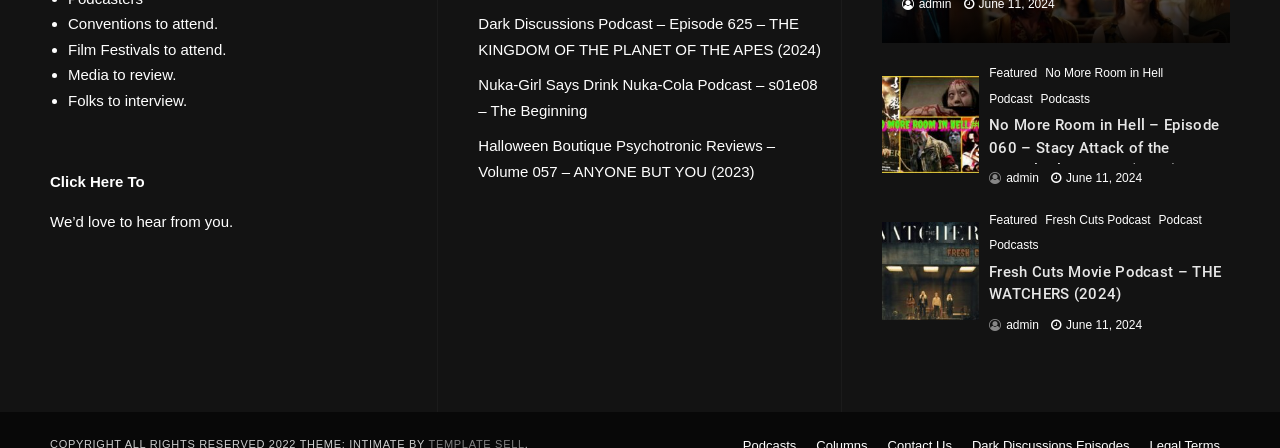Locate the bounding box coordinates of the element that should be clicked to fulfill the instruction: "Go to the No More Room in Hell podcast episode".

[0.773, 0.192, 0.955, 0.393]